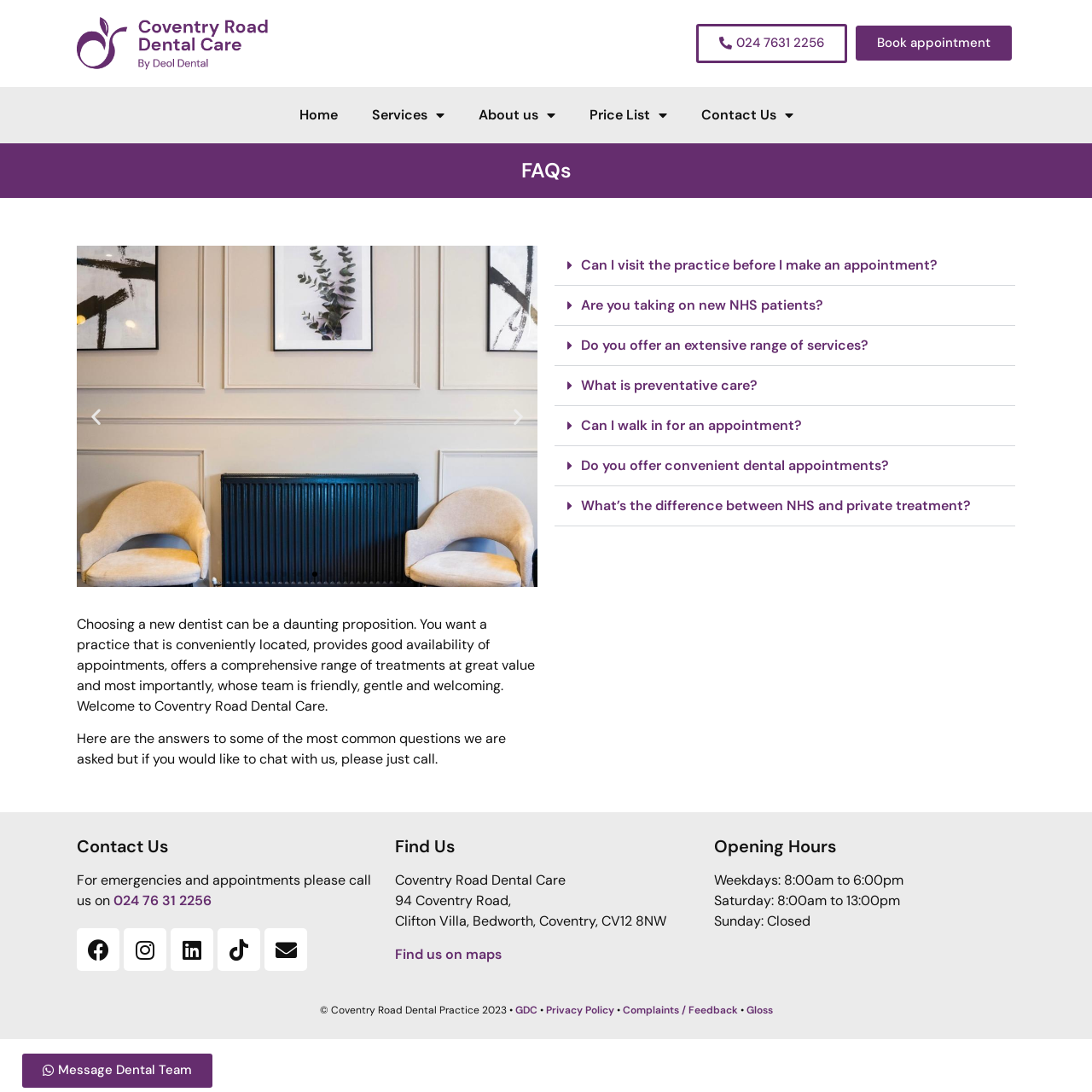Describe thoroughly what is shown in the red-bordered area of the image.

The image featured on the FAQs page of Coventry Road Dental depicts a modern and welcoming dental office environment, reflecting the friendly atmosphere of the practice. This space is designed to provide comfort and ease to patients, showcasing the commitment of Coventry Road Dental Care to a gentle and inviting experience. The surrounding context emphasizes their dedication to quality dental care and the importance of a welcoming team, assuring prospective patients of their choice in selecting this dental practice.